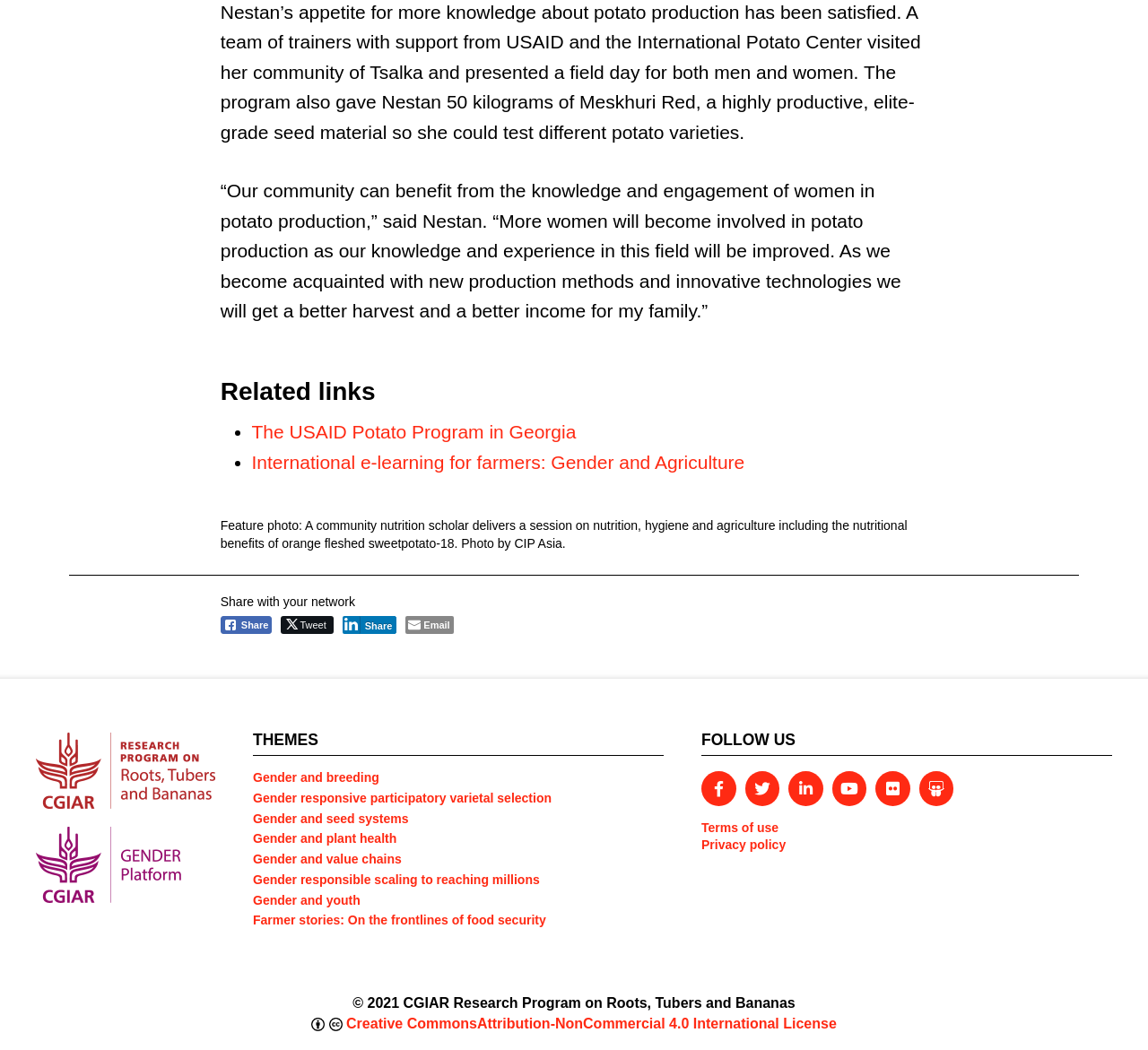Locate the bounding box coordinates of the element's region that should be clicked to carry out the following instruction: "Read about the USAID Potato Program in Georgia". The coordinates need to be four float numbers between 0 and 1, i.e., [left, top, right, bottom].

[0.219, 0.401, 0.502, 0.421]